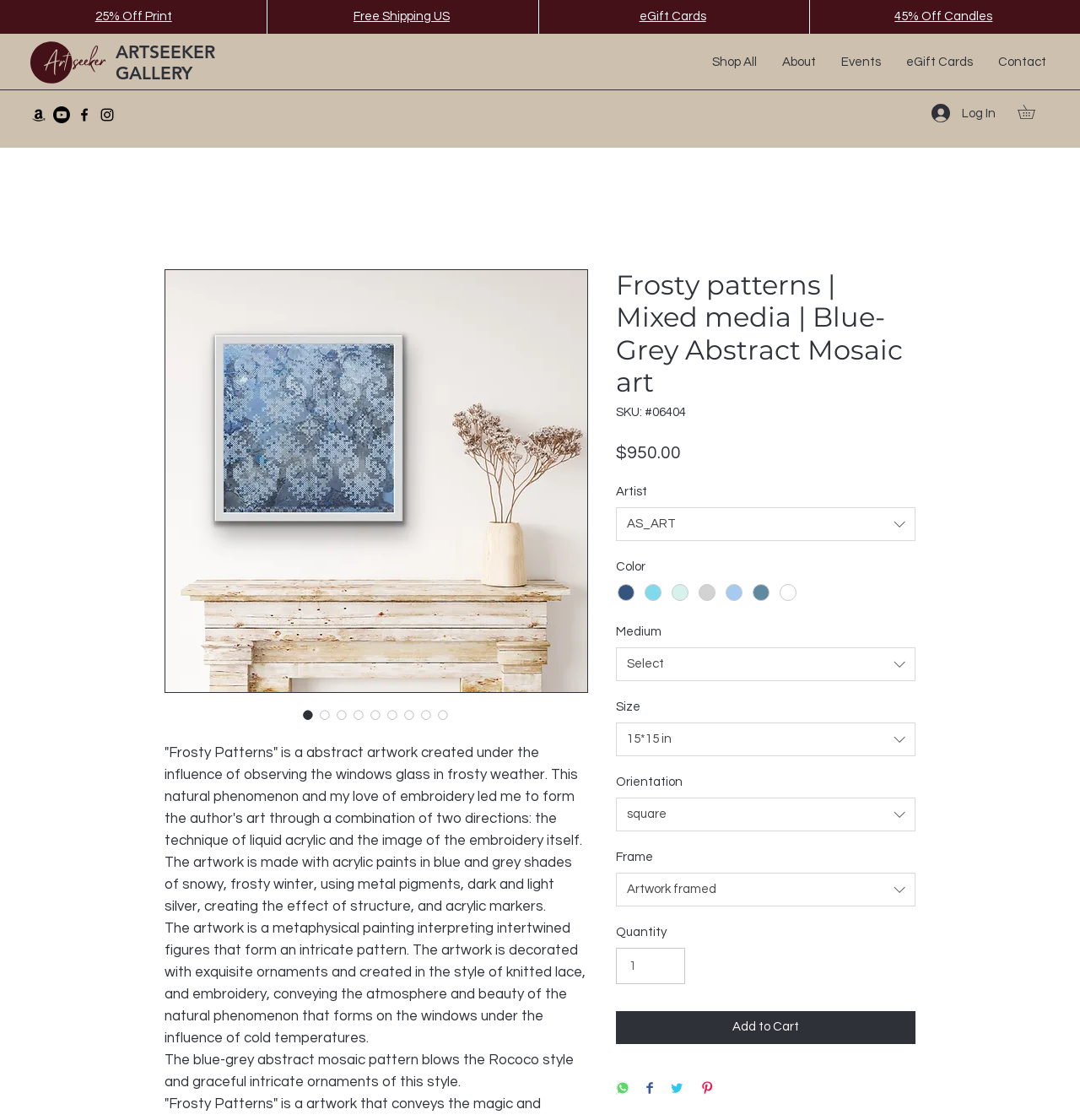What is the medium used to create the artwork?
Ensure your answer is thorough and detailed.

The medium used to create the artwork is mentioned in the description of the artwork, which states that the artwork is made with acrylic paints in blue and grey shades of snowy, frosty winter.